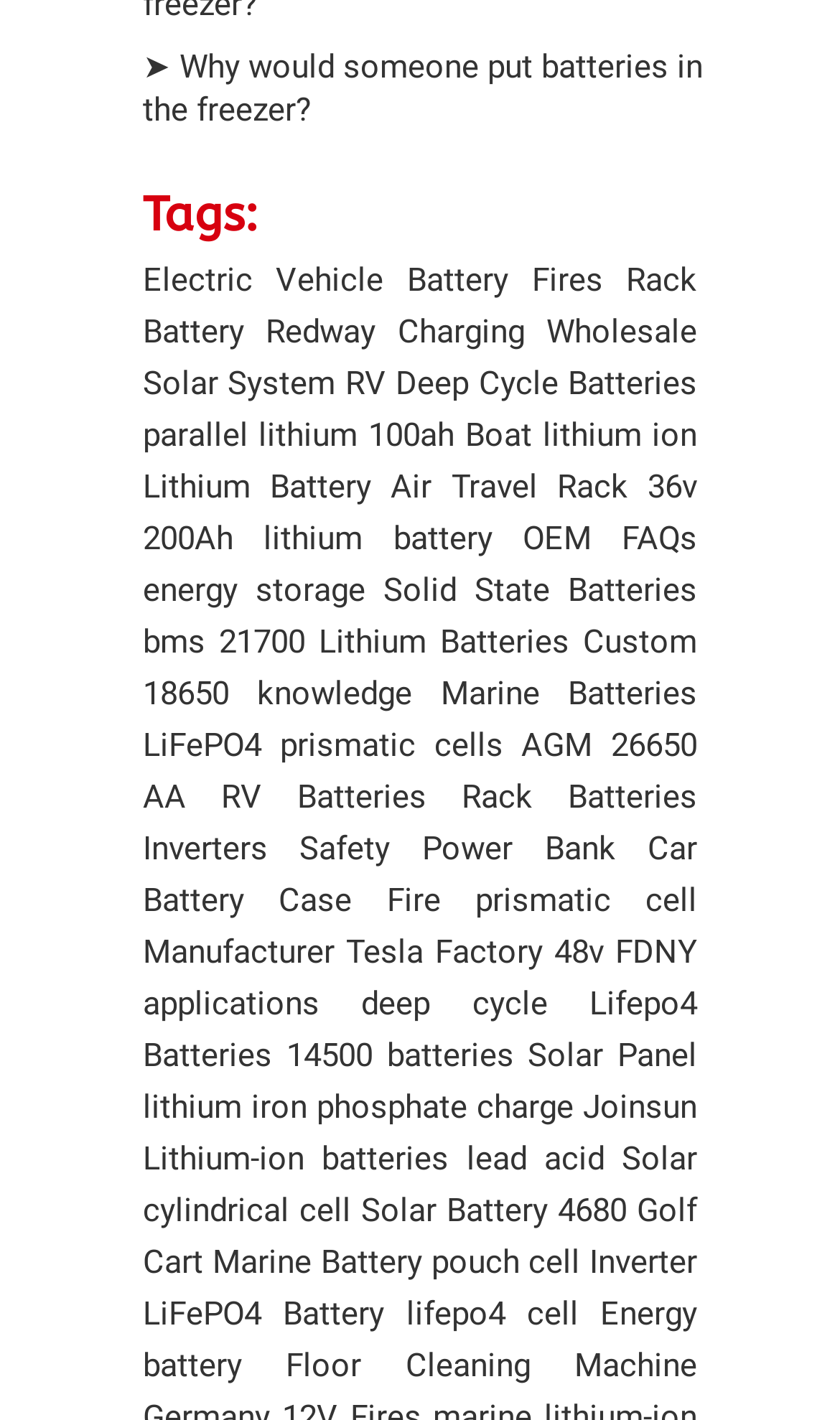Find the bounding box coordinates of the element to click in order to complete the given instruction: "Click on 'Why would someone put batteries in the freezer?'."

[0.17, 0.034, 0.836, 0.091]